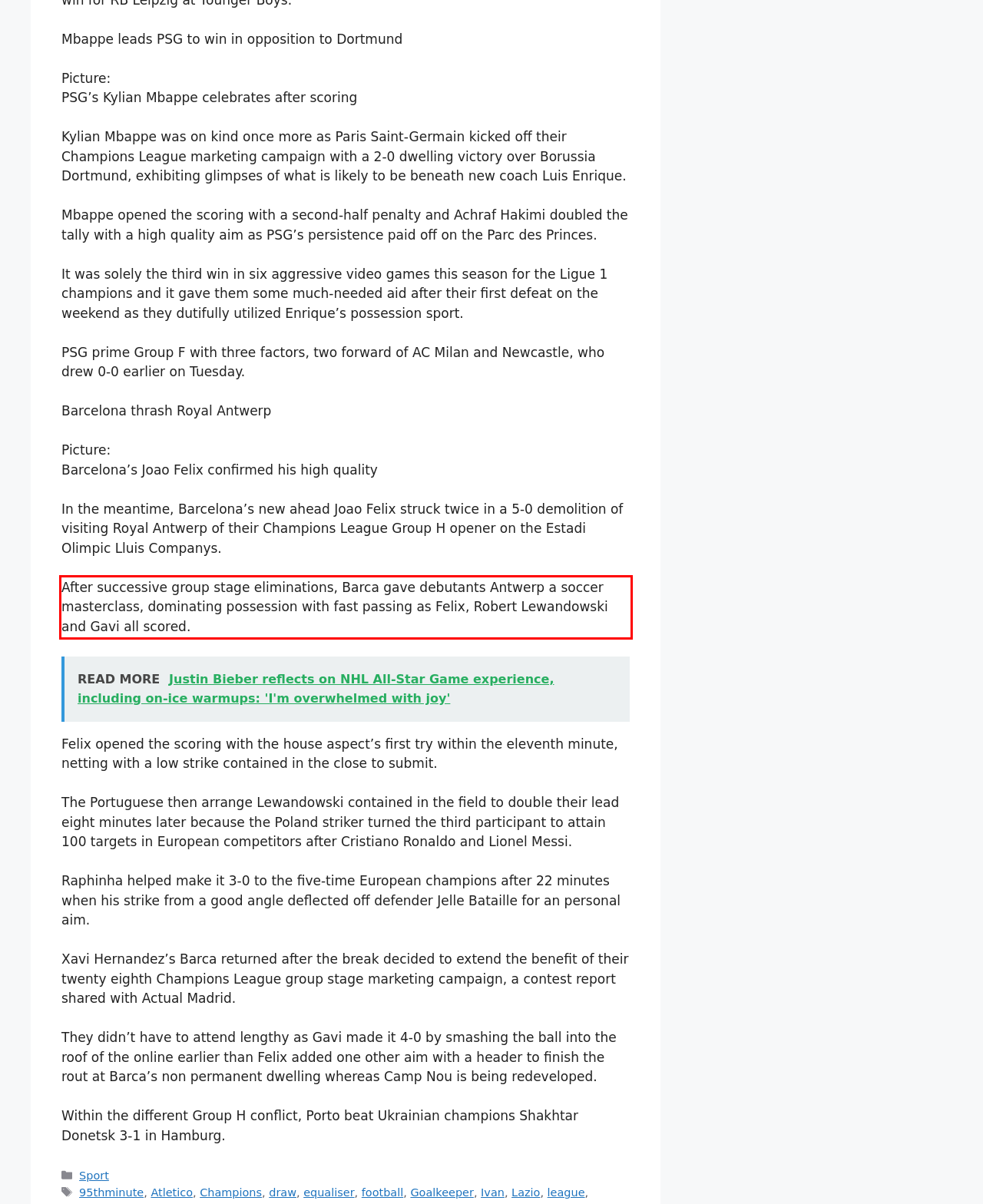You are provided with a webpage screenshot that includes a red rectangle bounding box. Extract the text content from within the bounding box using OCR.

After successive group stage eliminations, Barca gave debutants Antwerp a soccer masterclass, dominating possession with fast passing as Felix, Robert Lewandowski and Gavi all scored.